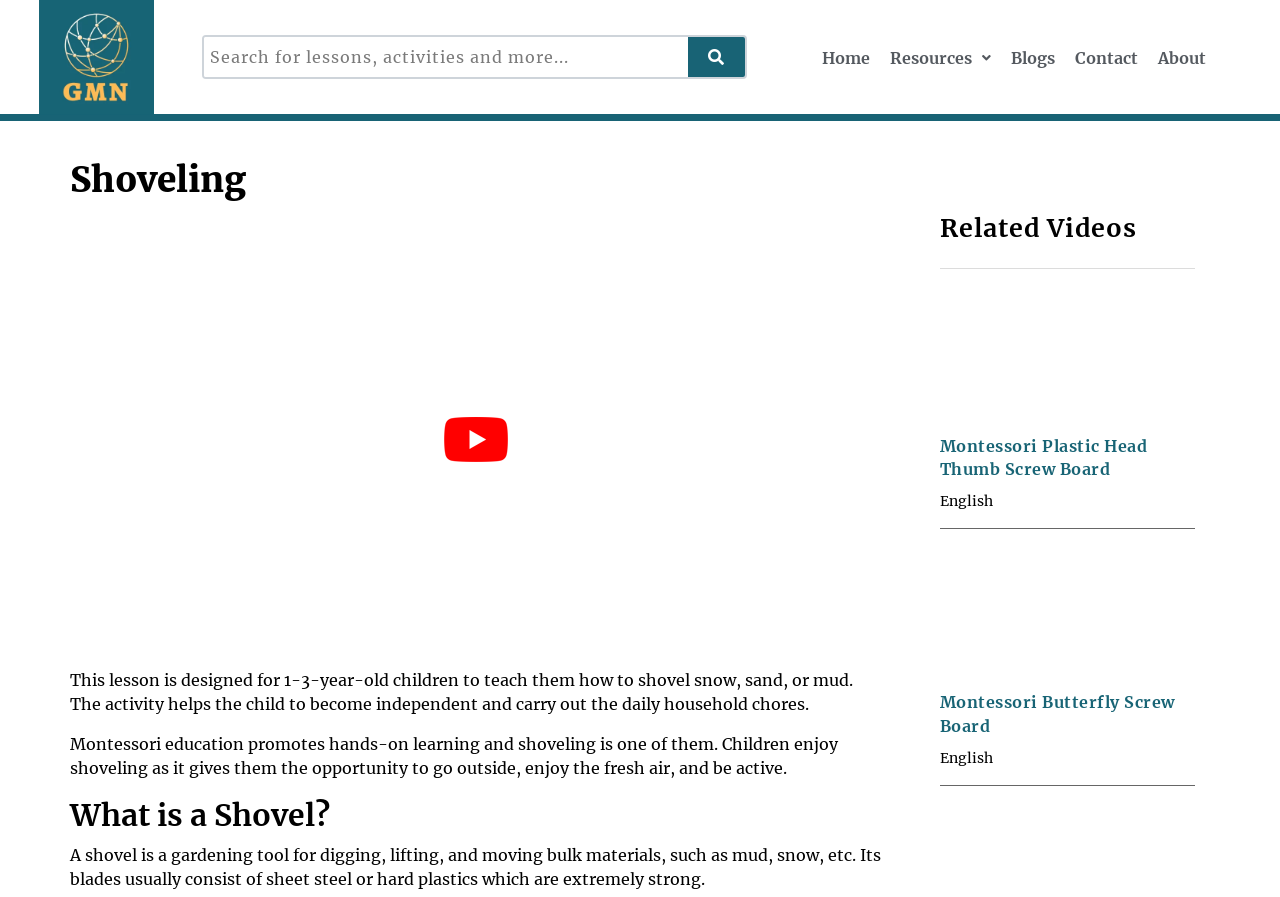Determine the bounding box for the UI element as described: "parent_node: Related Videos". The coordinates should be represented as four float numbers between 0 and 1, formatted as [left, top, right, bottom].

[0.734, 0.964, 0.969, 0.984]